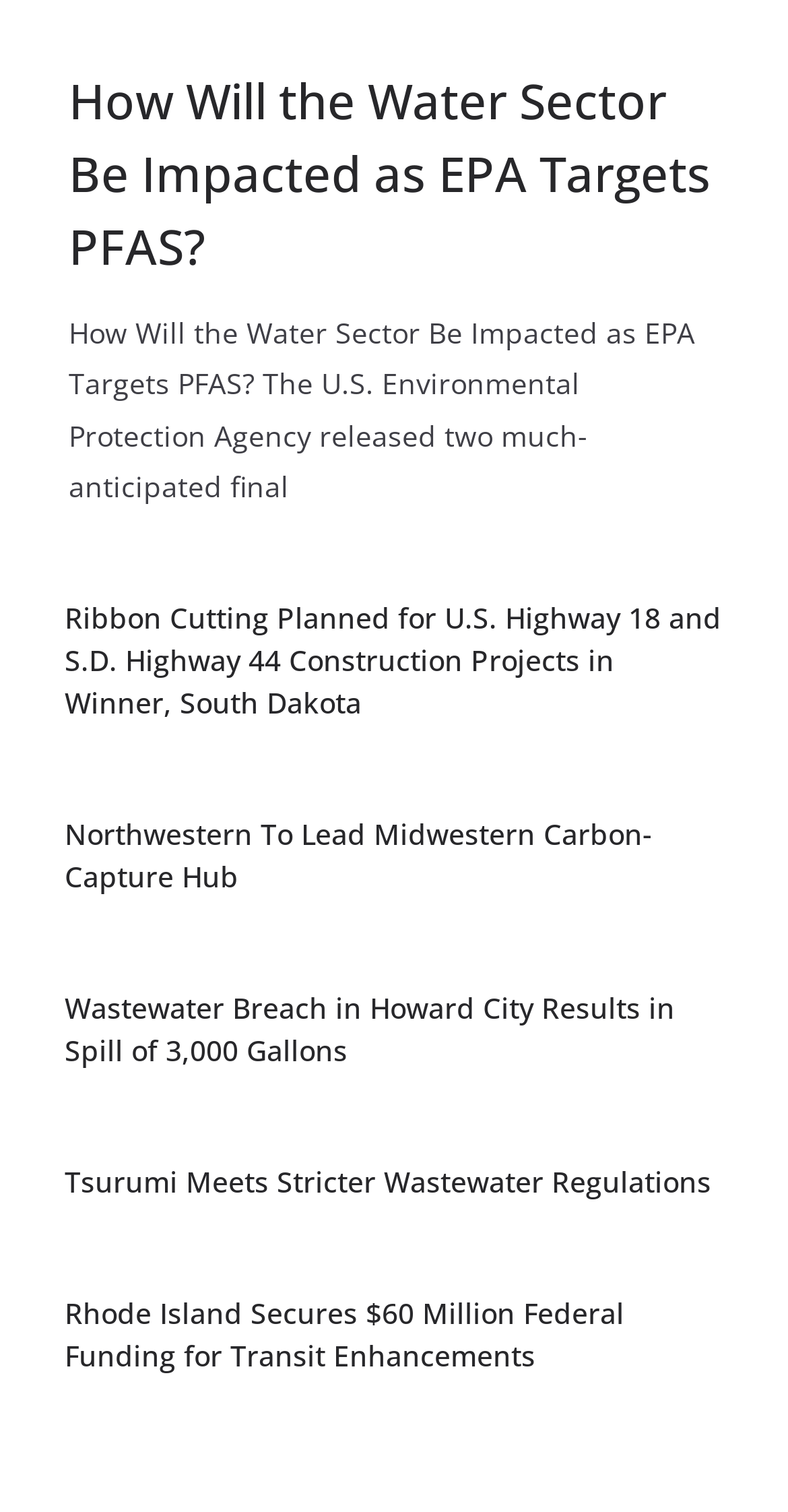How many gallons of wastewater spilled in Howard City?
Using the information presented in the image, please offer a detailed response to the question.

I looked at the heading that mentions 'Wastewater Breach in Howard City' and found that it also mentions a spill of 3,000 gallons.